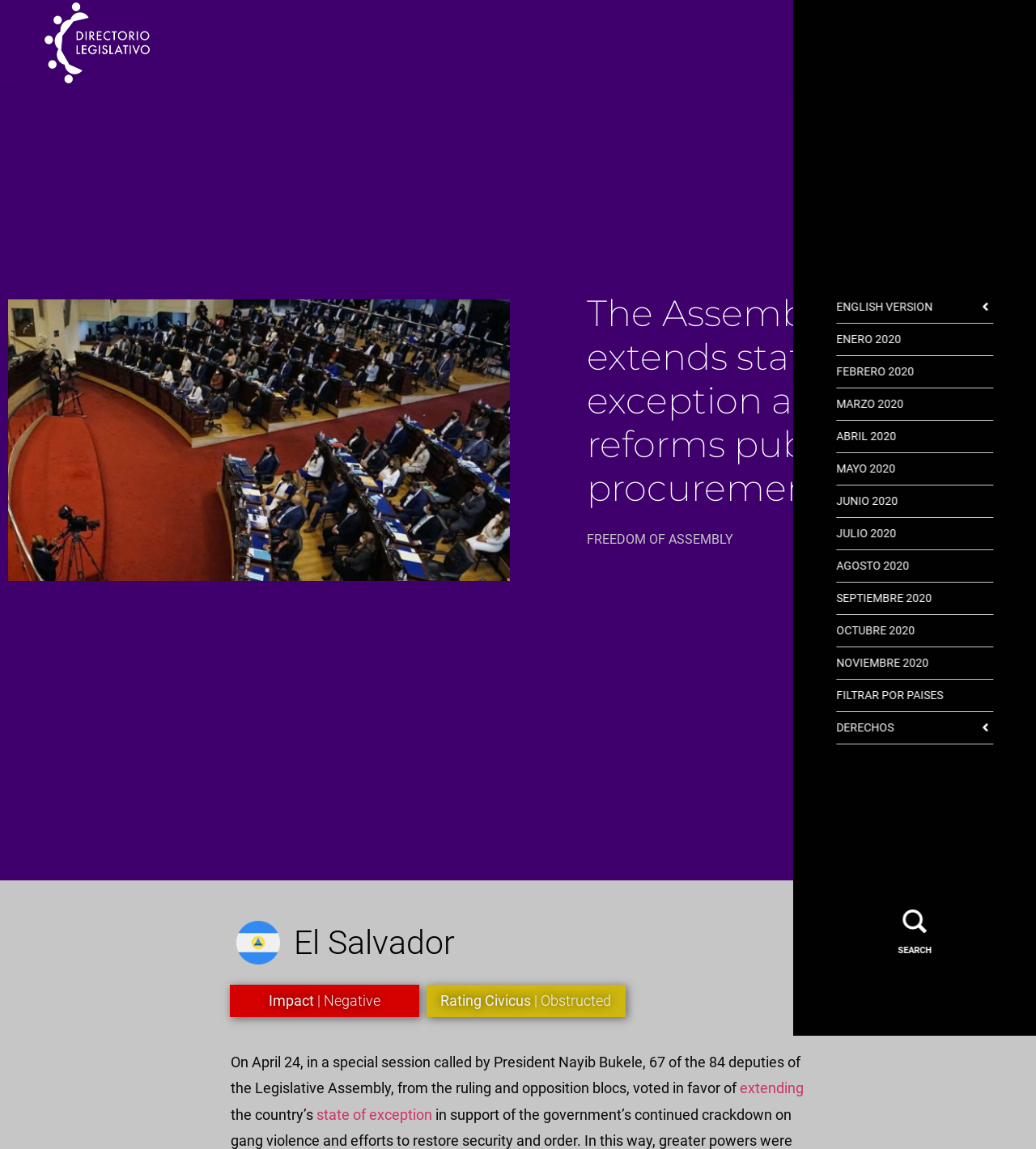What is the state of exception extended by the Legislative Assembly?
Give a detailed and exhaustive answer to the question.

I found the answer by reading the StaticText and link elements in the webpage. The text 'extending the country’s state of exception' suggests that the state of exception is extended by the Legislative Assembly for the country.